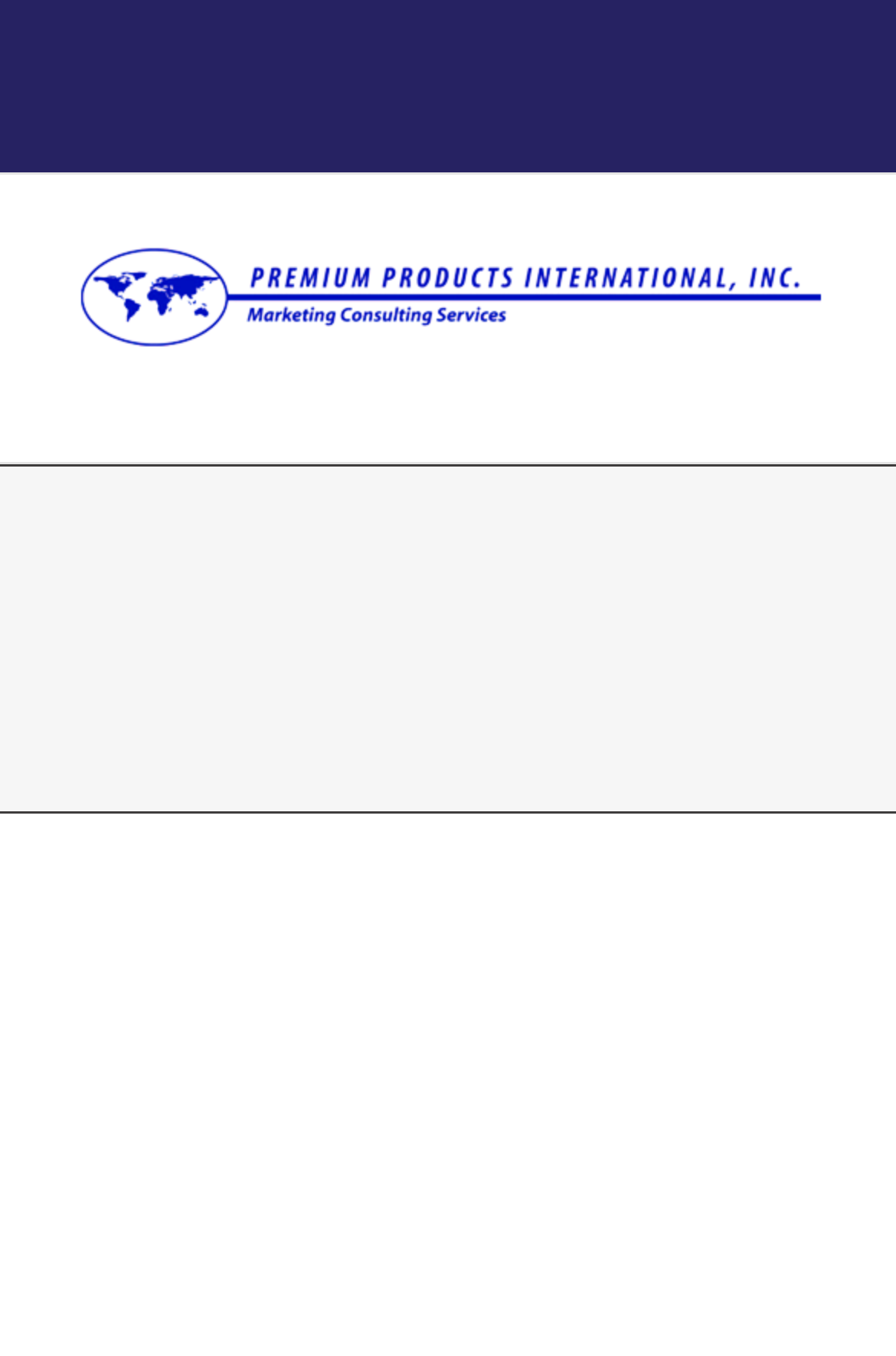What is the email address on the top?
Give a single word or phrase answer based on the content of the image.

info@ppiinc.biz